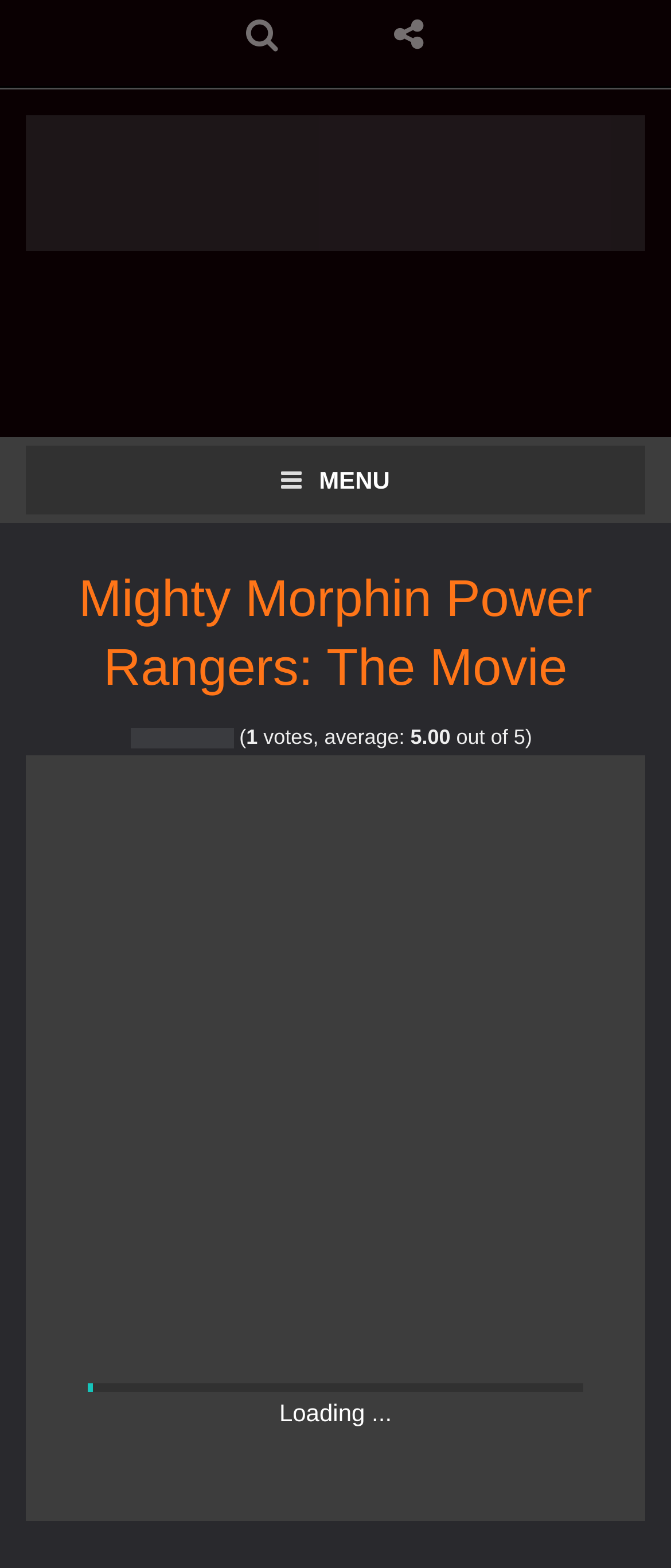Identify the bounding box coordinates of the clickable region necessary to fulfill the following instruction: "Follow us on Facebook". The bounding box coordinates should be four float numbers between 0 and 1, i.e., [left, top, right, bottom].

[0.558, 0.044, 0.66, 0.088]